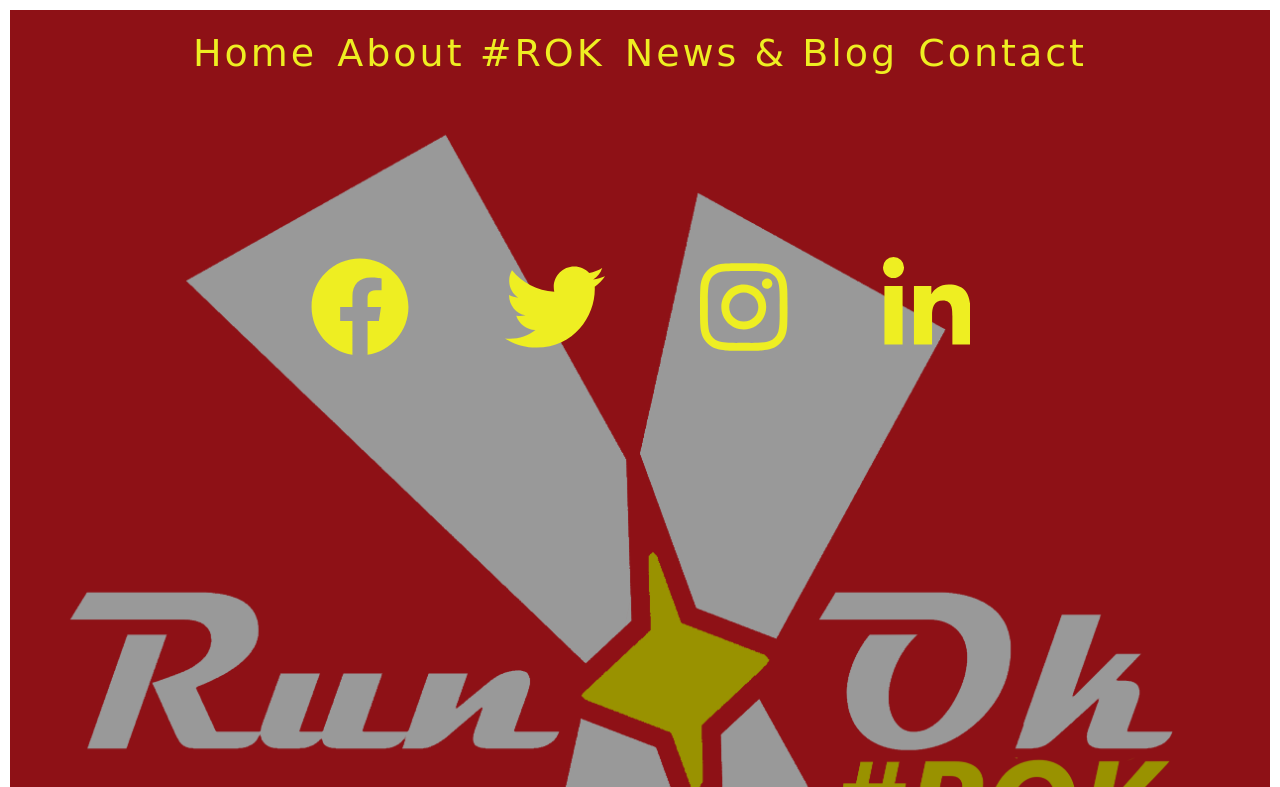Identify the bounding box coordinates of the area that should be clicked in order to complete the given instruction: "read news and blog". The bounding box coordinates should be four float numbers between 0 and 1, i.e., [left, top, right, bottom].

[0.484, 0.037, 0.706, 0.098]